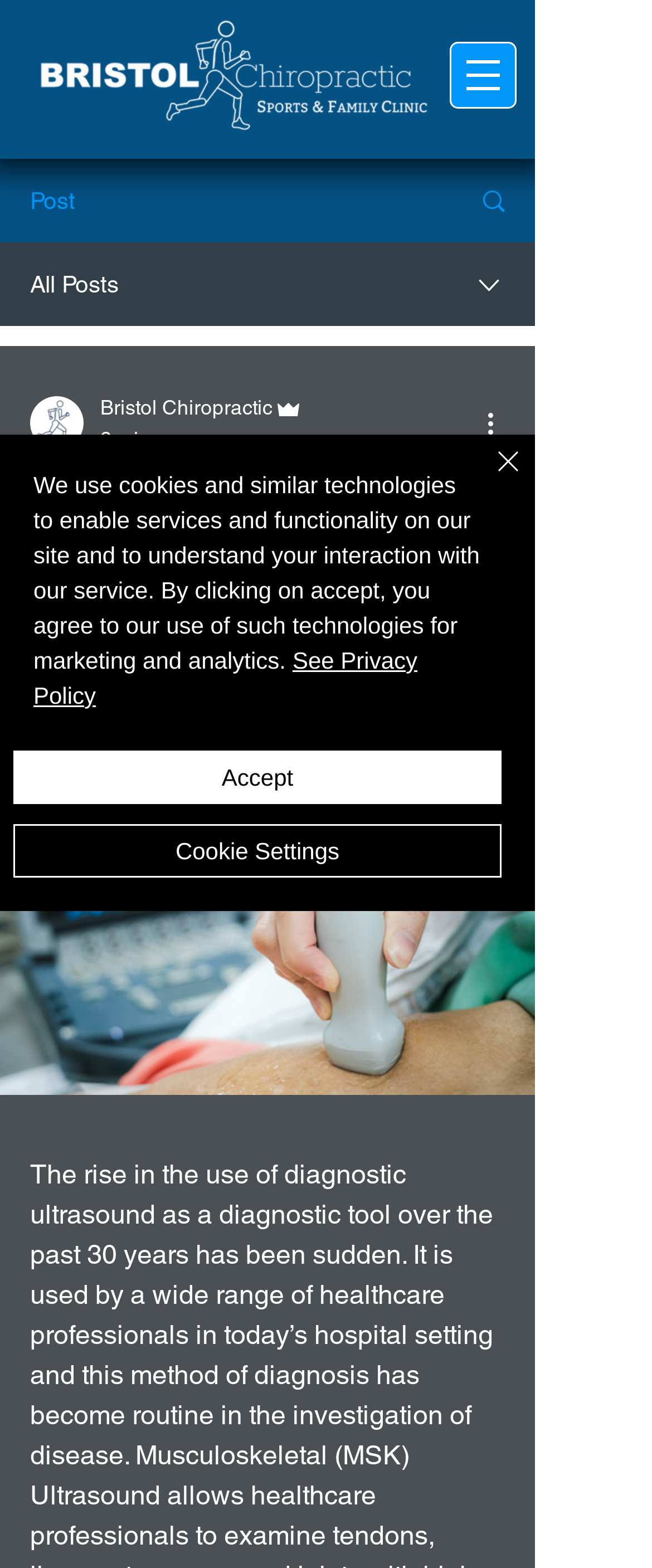Analyze the image and give a detailed response to the question:
How many minutes does it take to read the article?

I found the reading time of the article by looking at the generic element with the text '2 min' which is located near the author's name. This suggests that it takes 2 minutes to read the article.